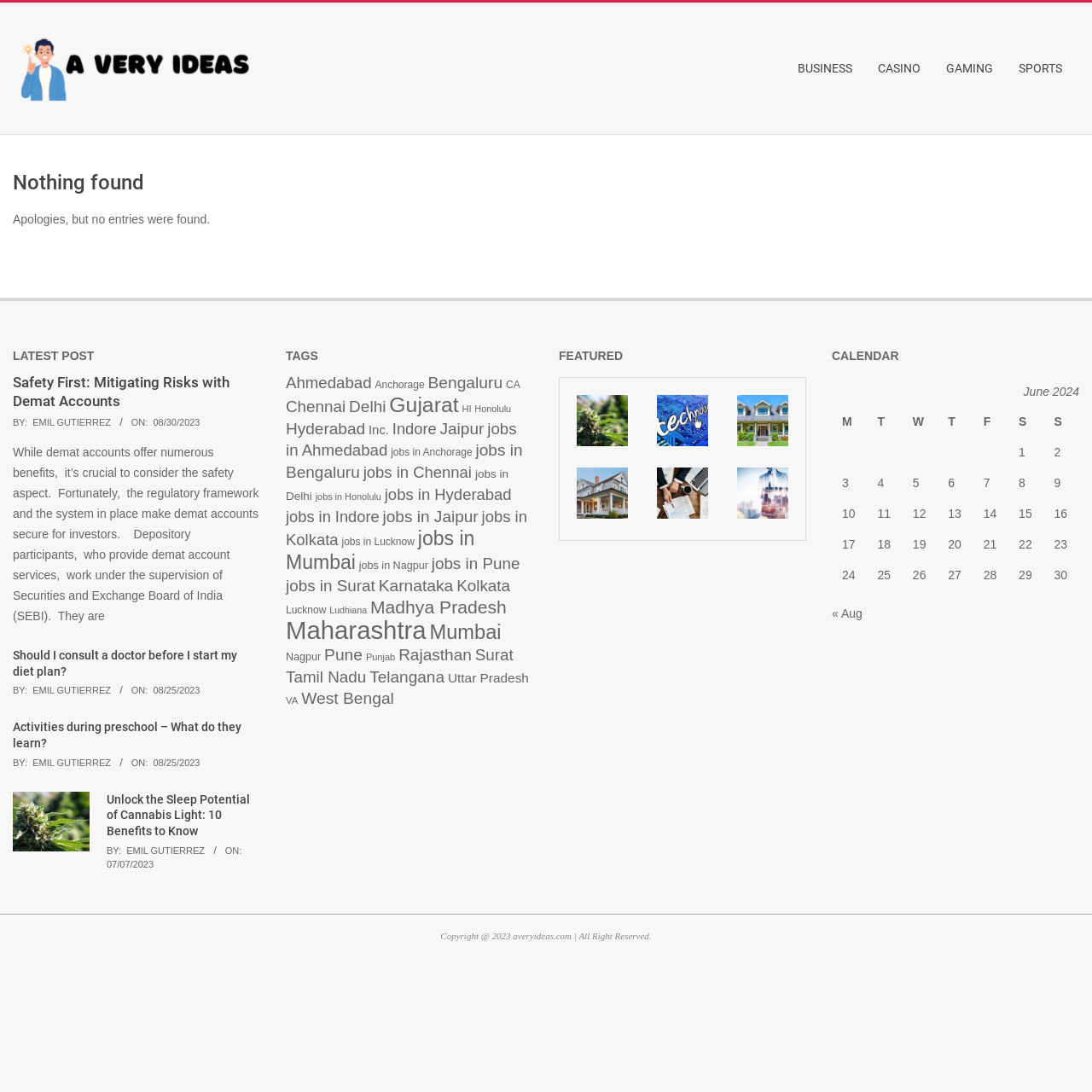Please locate the bounding box coordinates of the element that should be clicked to achieve the given instruction: "View the latest post".

[0.012, 0.319, 0.238, 0.333]